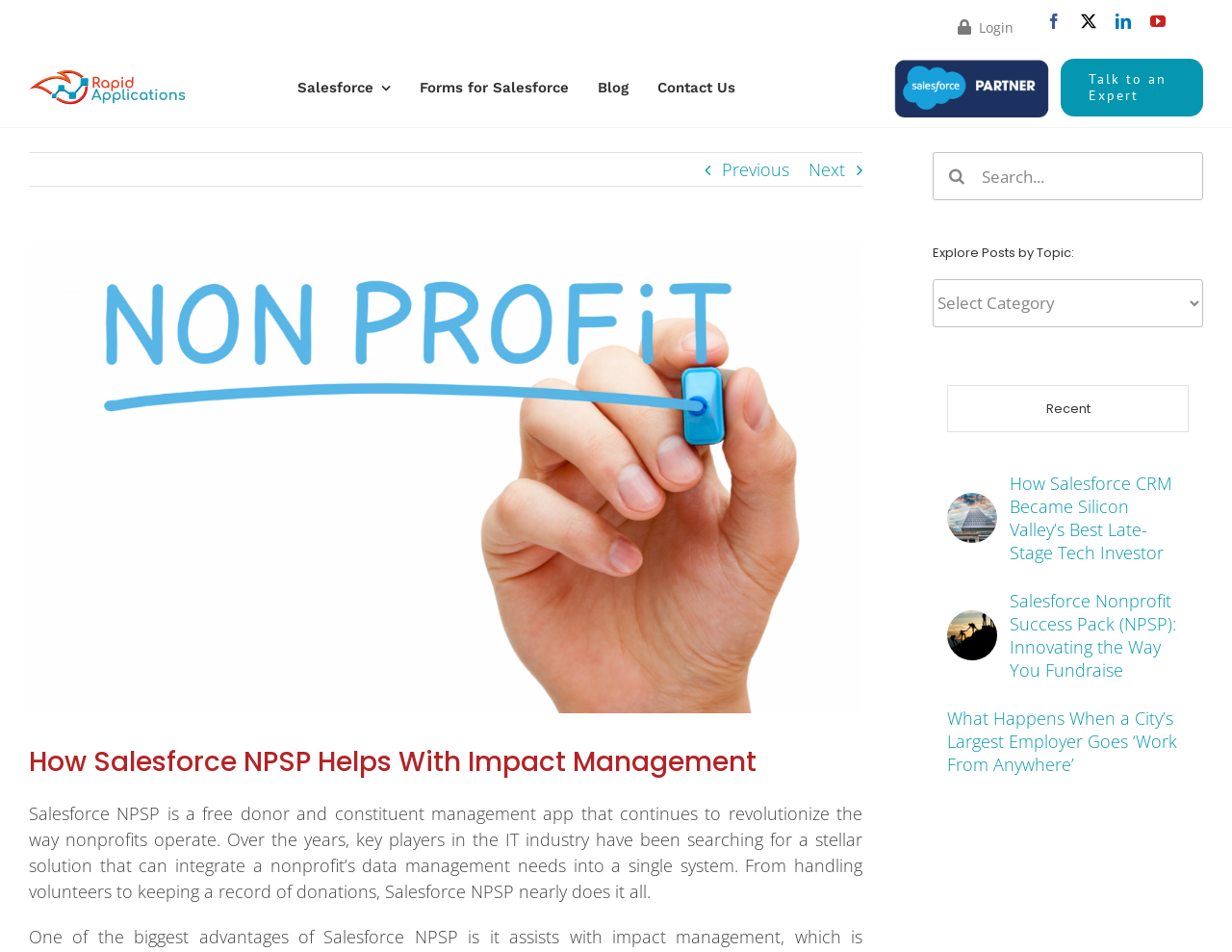Please determine the bounding box coordinates of the element's region to click in order to carry out the following instruction: "Click on the 'Previous article' link". The coordinates should be four float numbers between 0 and 1, i.e., [left, top, right, bottom].

None